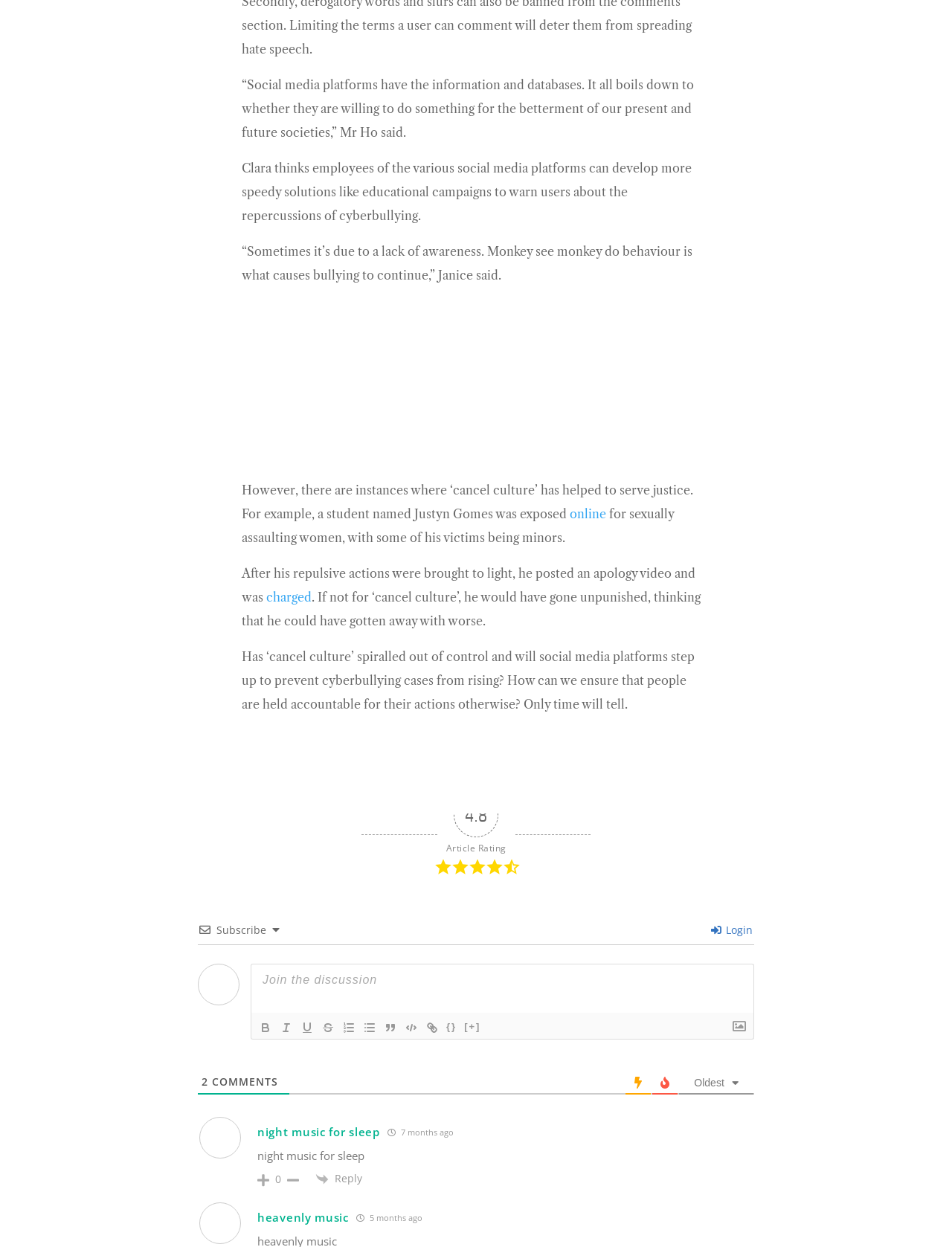Extract the bounding box coordinates for the HTML element that matches this description: "parent_node: {} title="Code Block"". The coordinates should be four float numbers between 0 and 1, i.e., [left, top, right, bottom].

[0.421, 0.817, 0.443, 0.831]